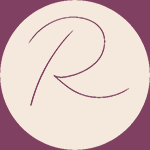What is the philosophy of the Rapha Health and Wellness Center?
Answer with a single word or phrase, using the screenshot for reference.

Addressing root causes and imbalances